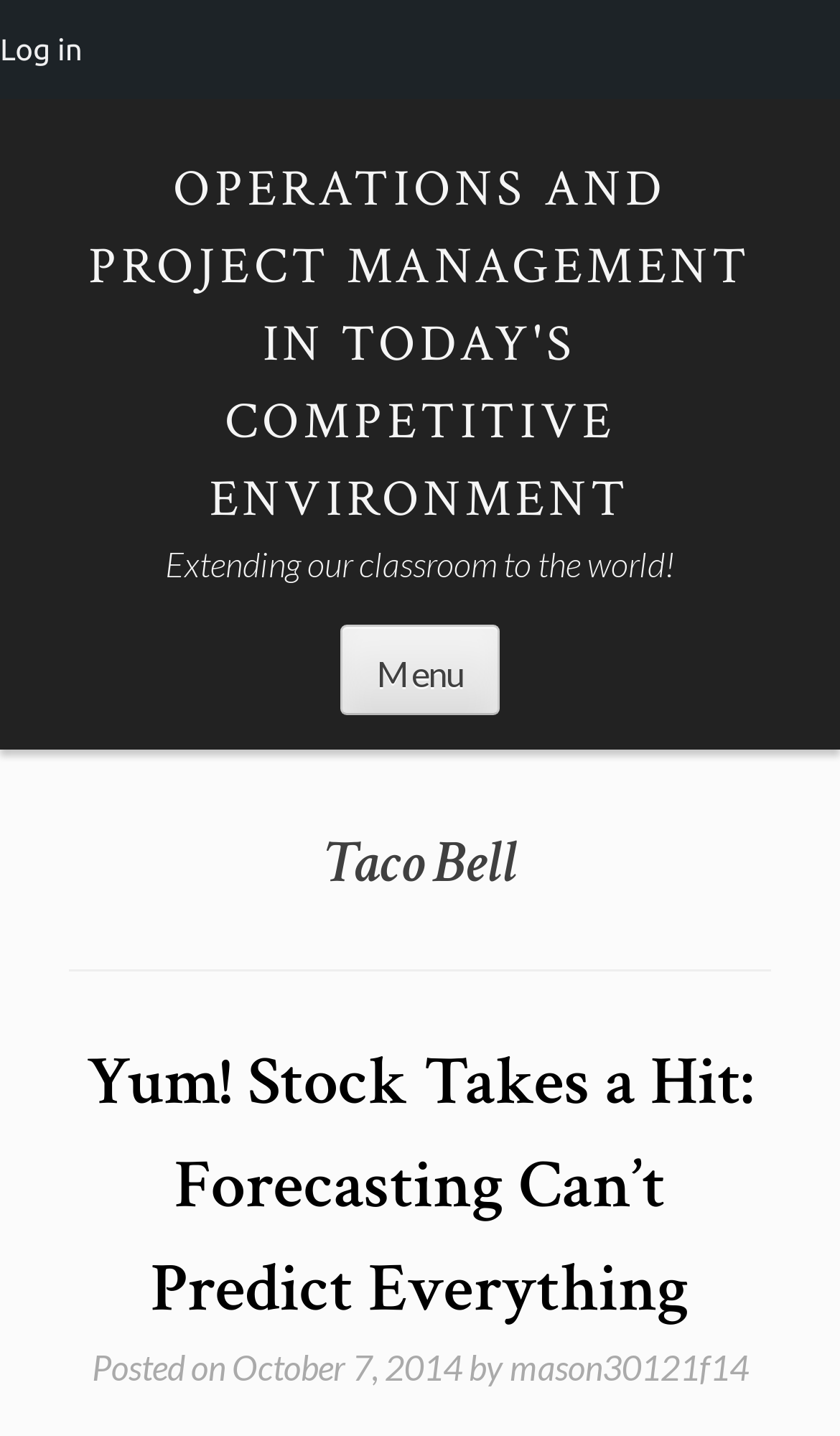What is the topic of the article?
Please answer the question with a detailed and comprehensive explanation.

The topic of the article can be inferred from the heading element with the text 'Yum! Stock Takes a Hit: Forecasting Can’t Predict Everything', which suggests that the article is discussing Yum! Stock and its performance.